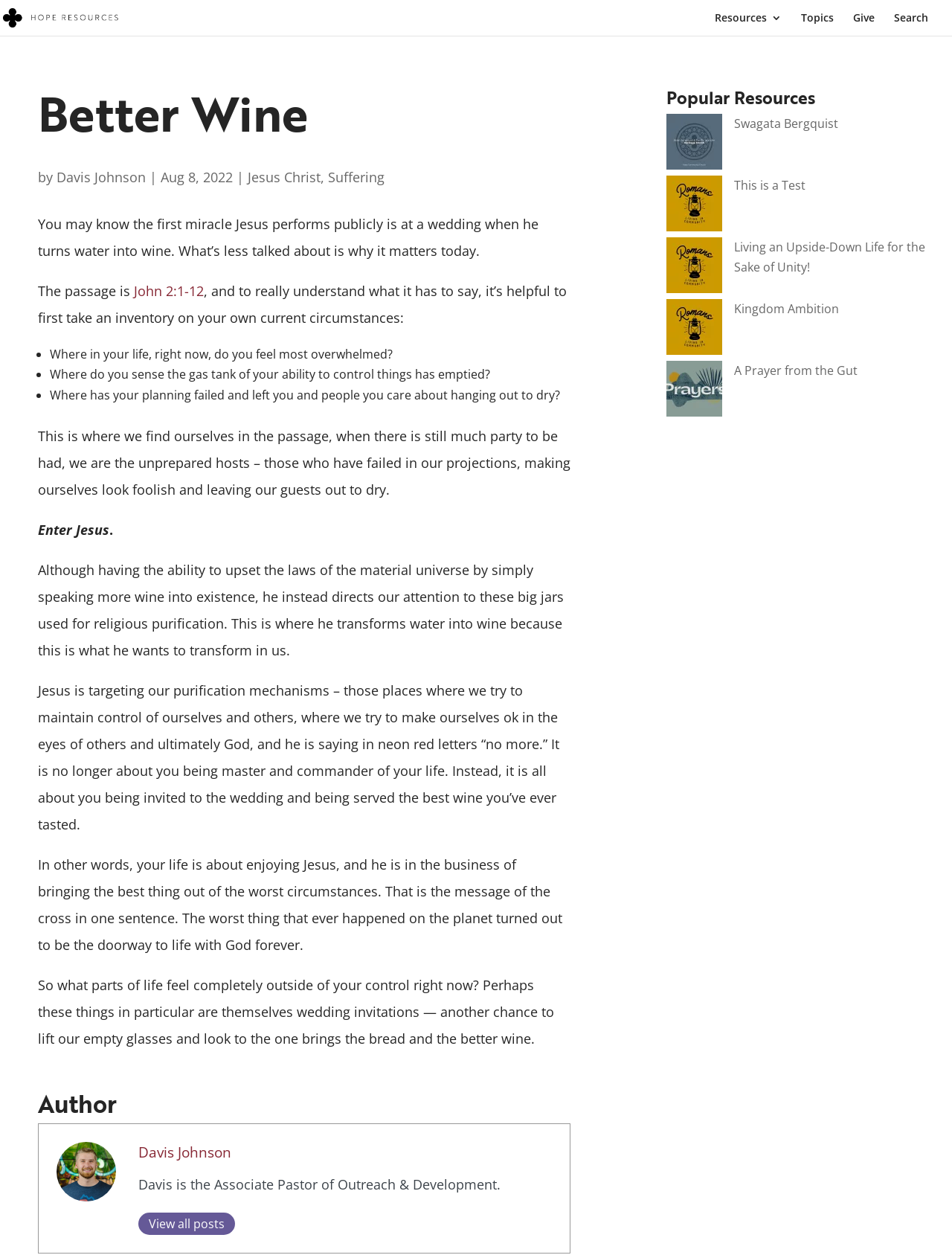Please find the bounding box for the UI element described by: "Editorial".

None